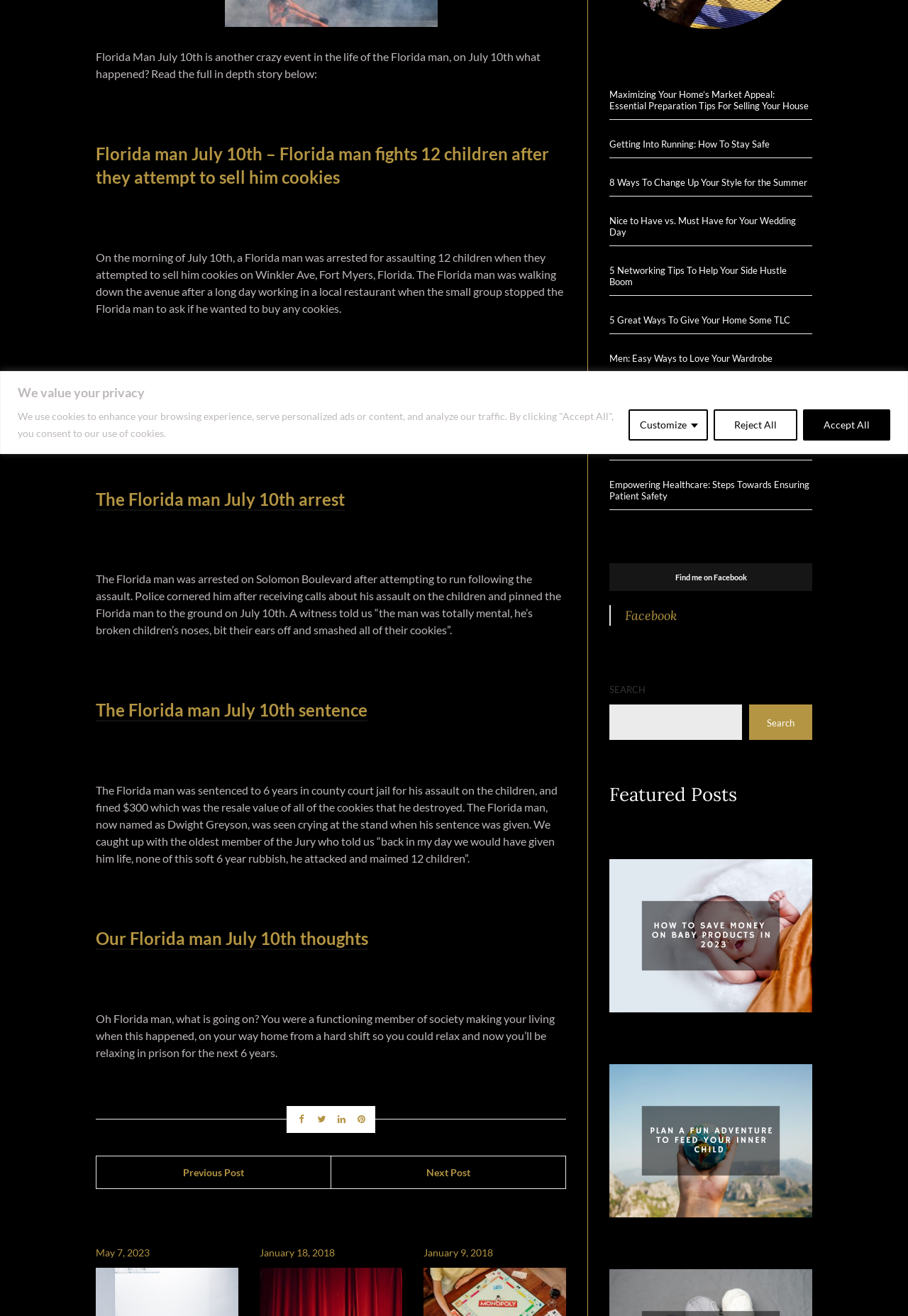Find the bounding box coordinates for the HTML element described in this sentence: "Next Post". Provide the coordinates as four float numbers between 0 and 1, in the format [left, top, right, bottom].

[0.365, 0.879, 0.623, 0.903]